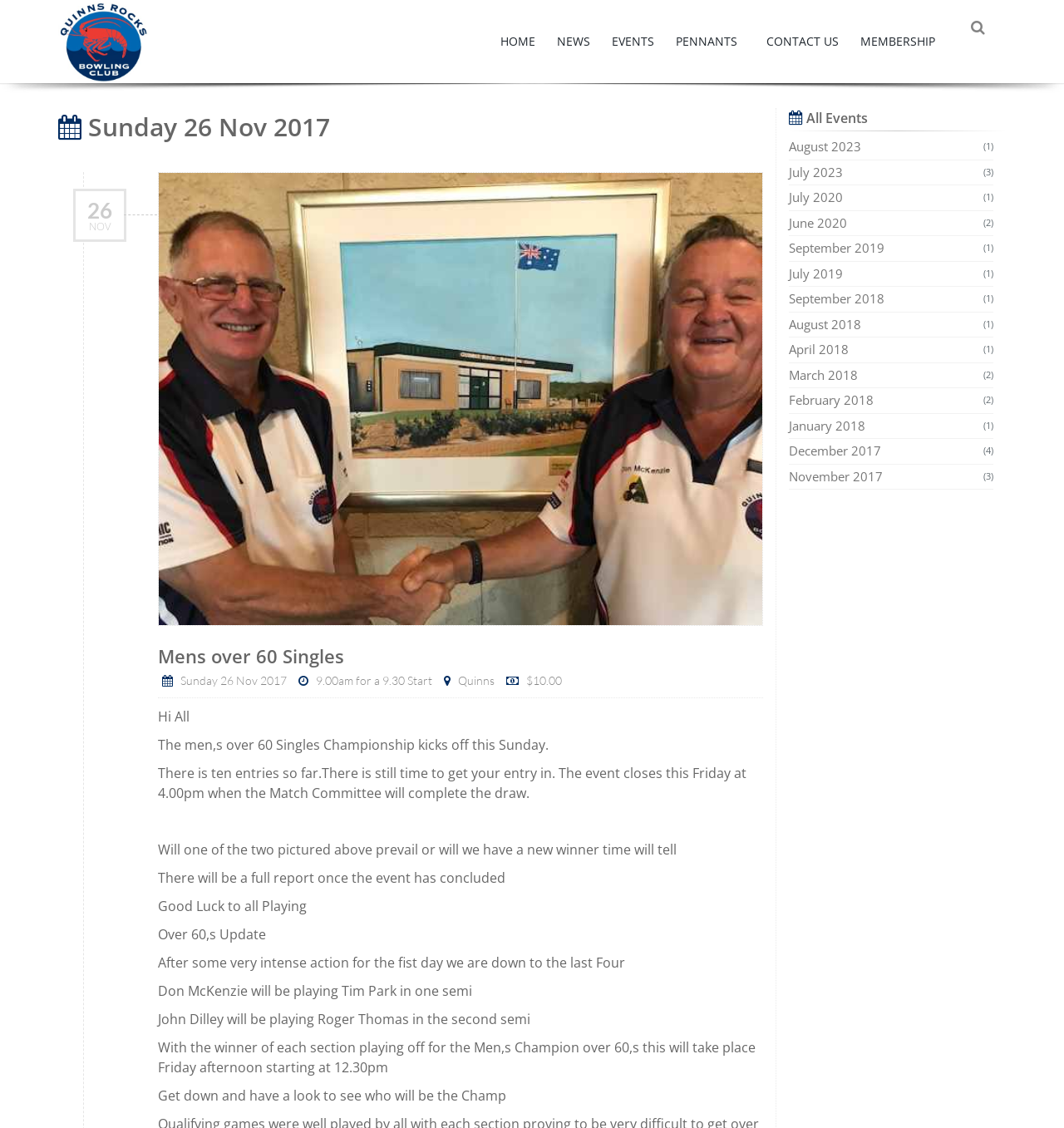Based on the element description "PENNANTS", predict the bounding box coordinates of the UI element.

[0.647, 0.0, 0.727, 0.074]